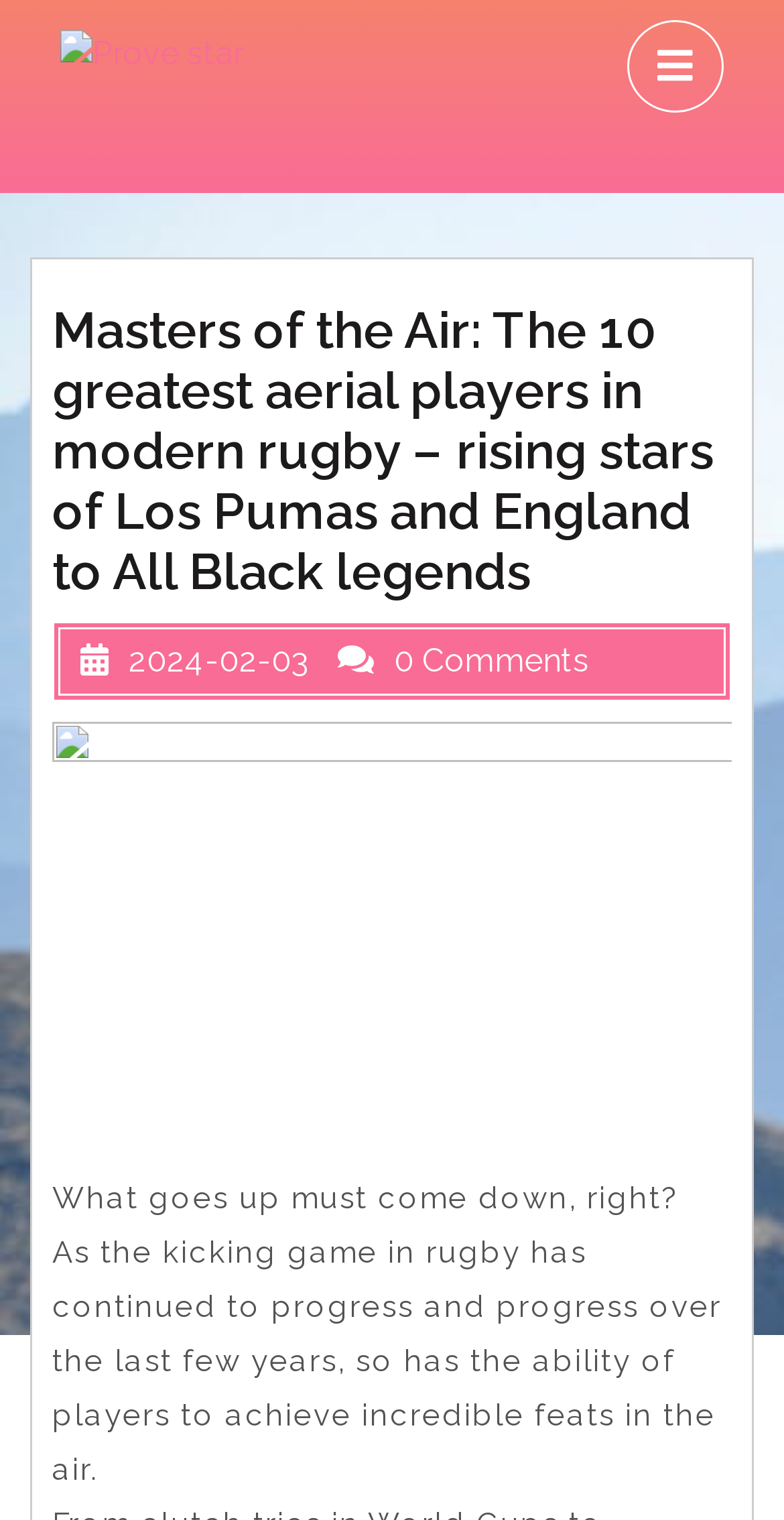What is the date of this article?
Answer briefly with a single word or phrase based on the image.

2024-02-03